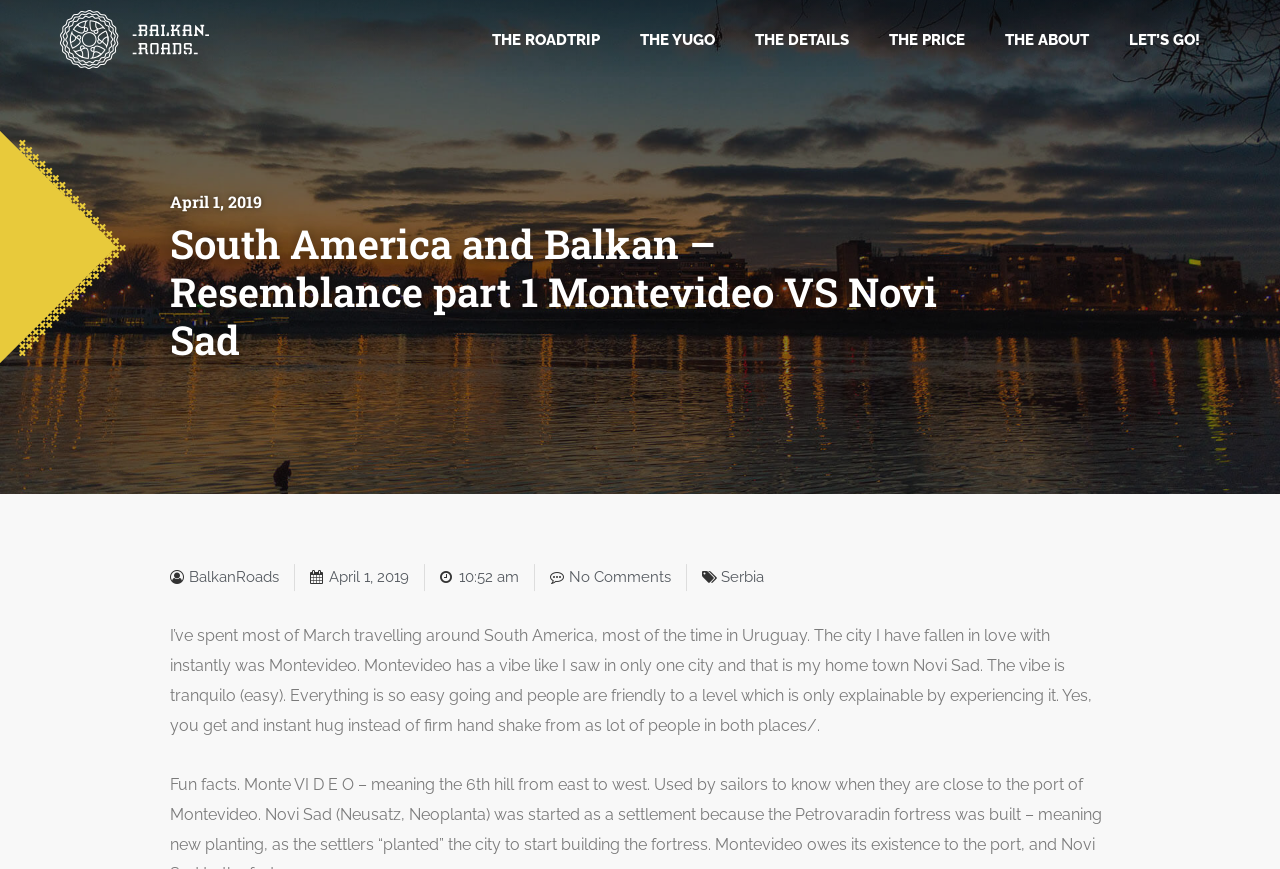Using the details in the image, give a detailed response to the question below:
What is the date of the blog post?

The date of the blog post is mentioned at the top of the page, below the main heading, as 'April 1, 2019'.